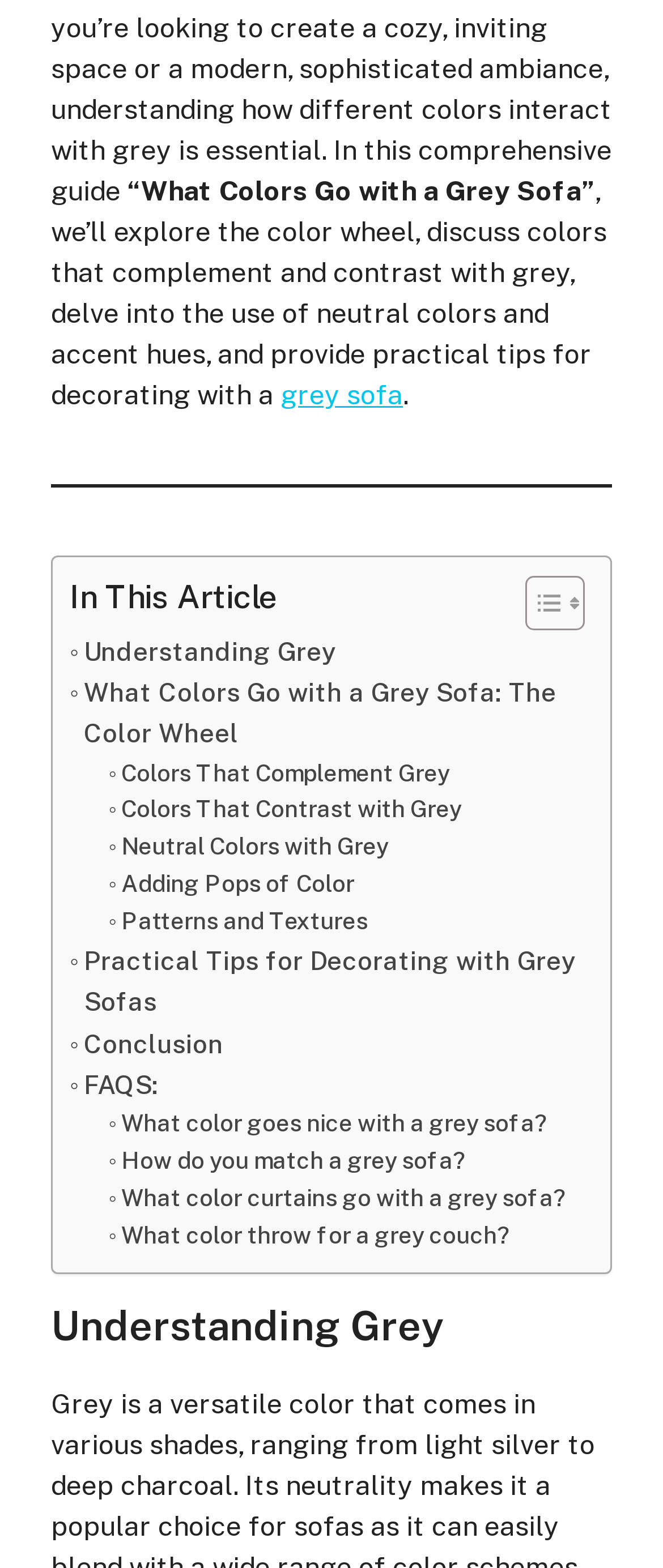Please find the bounding box coordinates for the clickable element needed to perform this instruction: "Click on 'Practical Tips for Decorating with Grey Sofas'".

[0.105, 0.6, 0.869, 0.653]